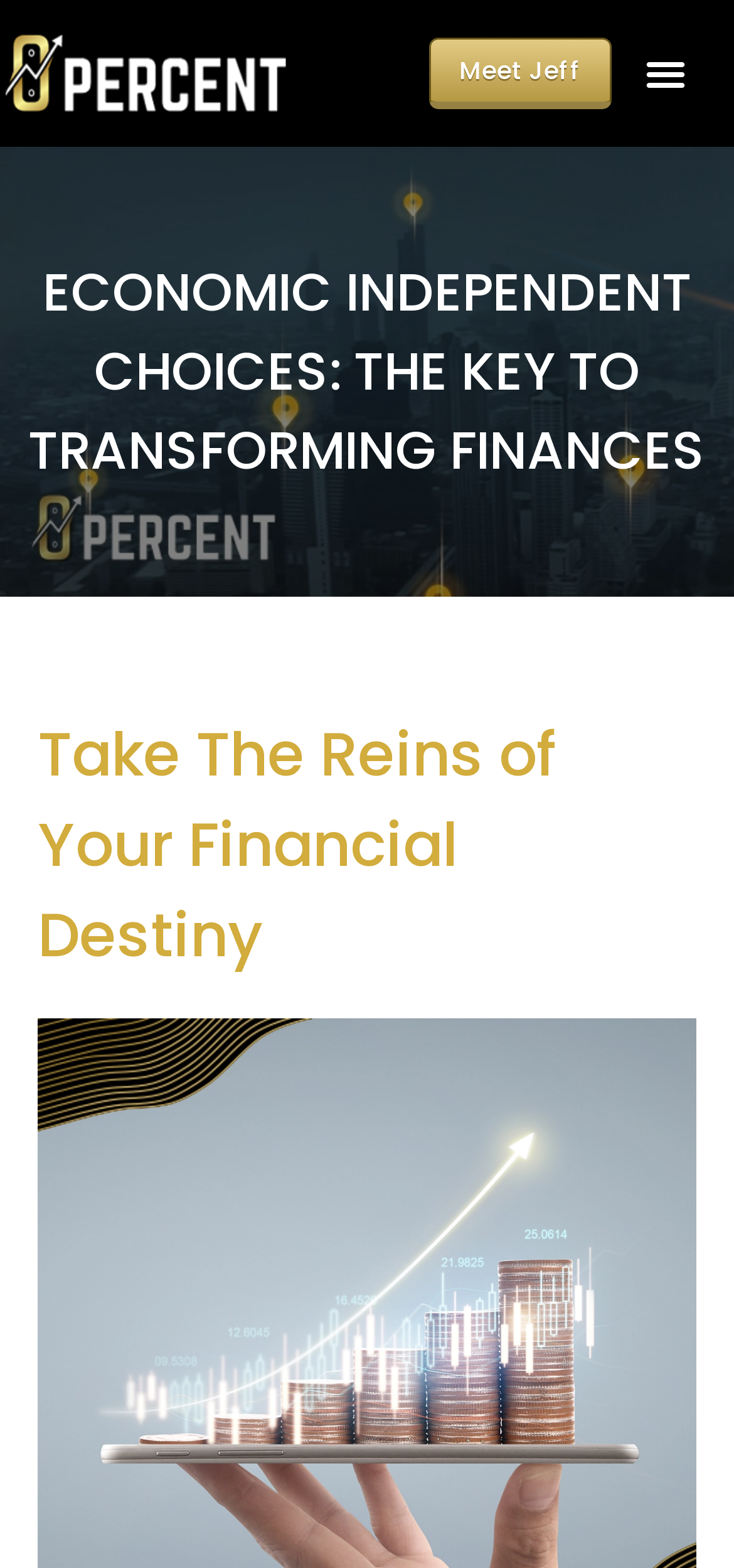Please determine the heading text of this webpage.

ECONOMIC INDEPENDENT CHOICES: THE KEY TO TRANSFORMING FINANCES